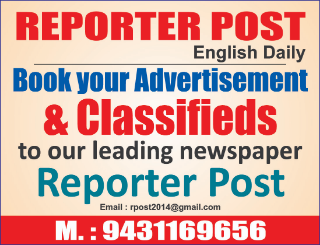Craft a descriptive caption that covers all aspects of the image.

The image features an advertisement for "Reporter Post," an English daily newspaper. It prominently encourages viewers to book advertisements and classified ads, highlighting the ease of connecting with the publication. The text is designed with bold colors and varying font sizes to attract attention. The contact details, including an email address and phone number (9431169656), are prominently displayed, making it convenient for prospective advertisers to engage with the newspaper. The overall design combines clarity with visual appeal, aiming to reach a broad audience effectively.